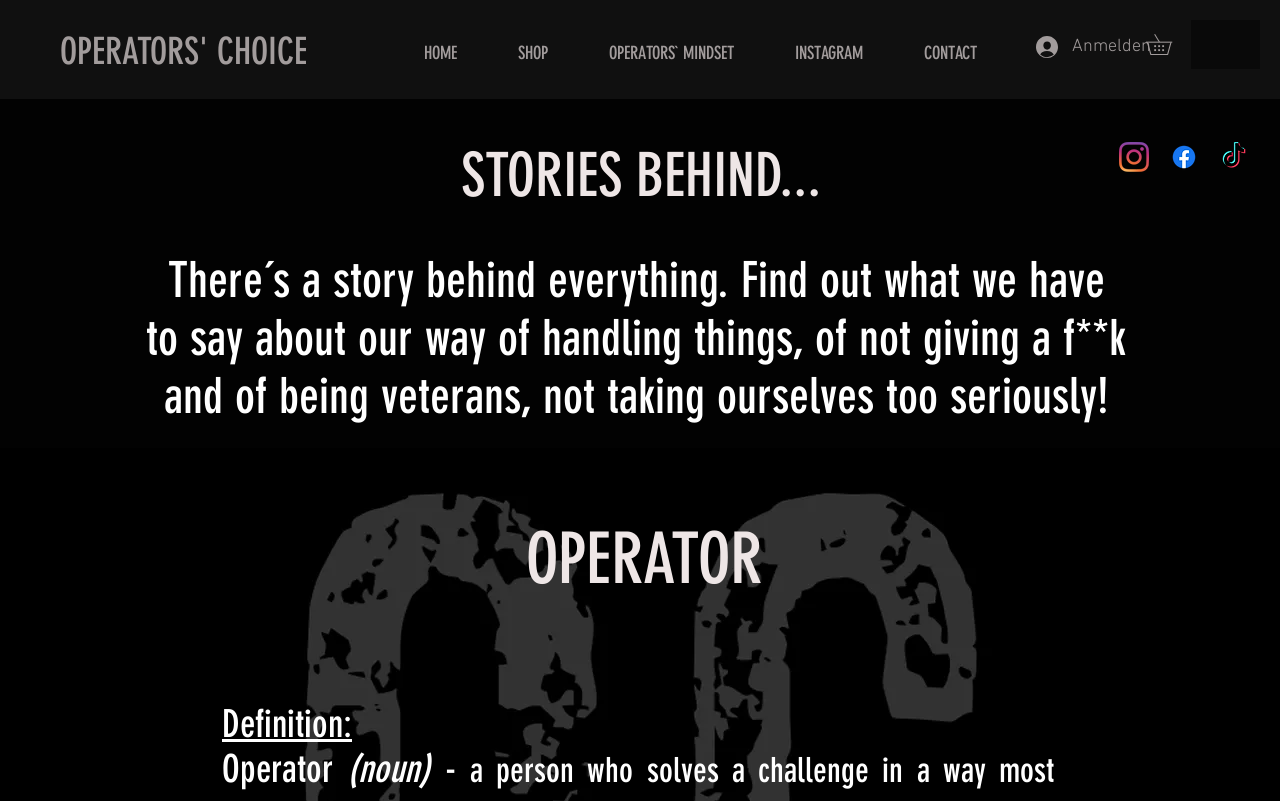Please mark the clickable region by giving the bounding box coordinates needed to complete this instruction: "Read about OPERATOR".

[0.295, 0.647, 0.711, 0.75]